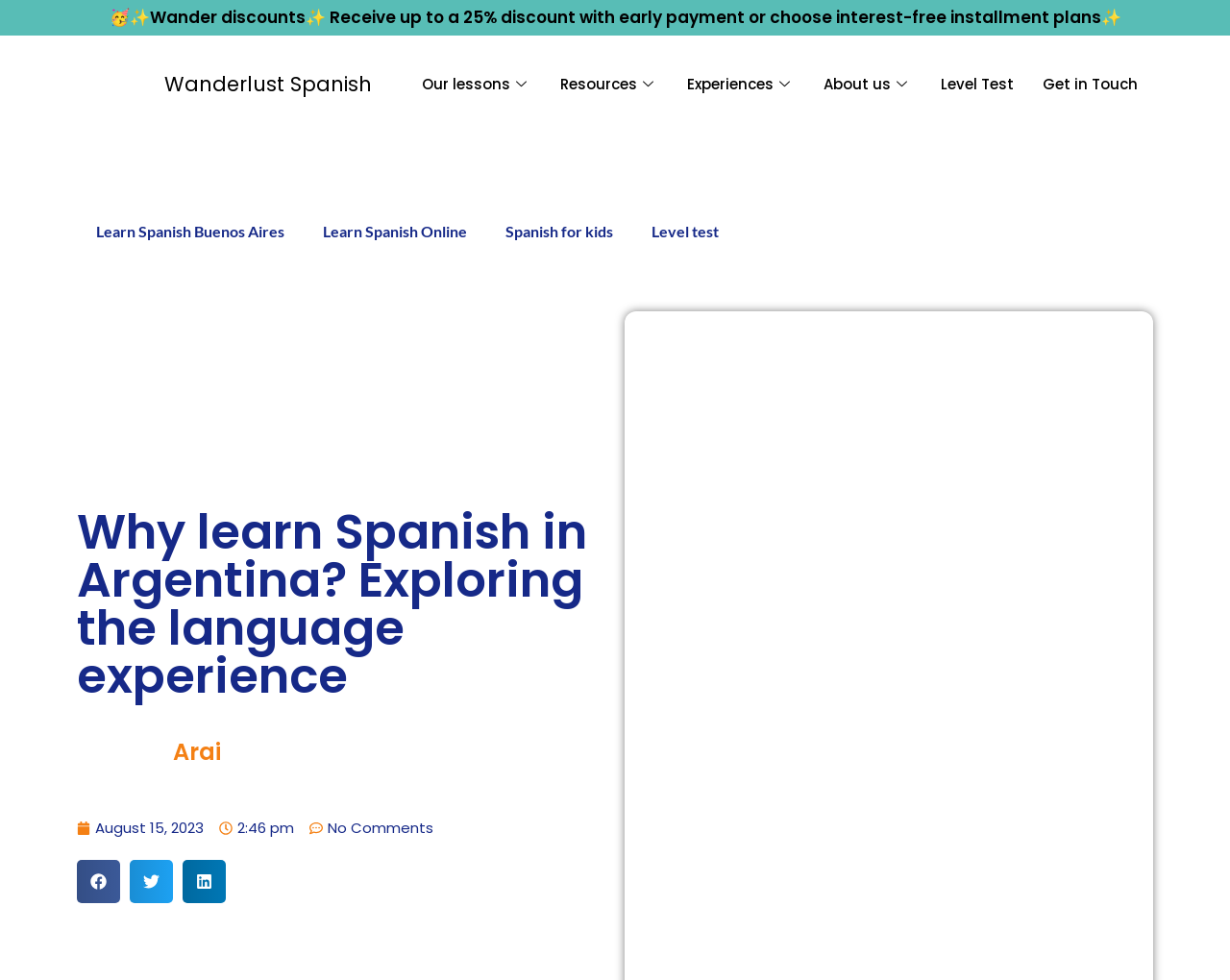What is the name of the language school?
Please use the image to deliver a detailed and complete answer.

The name of the language school is mentioned in the heading 'Wanderlust Spanish' which is a link on the webpage.